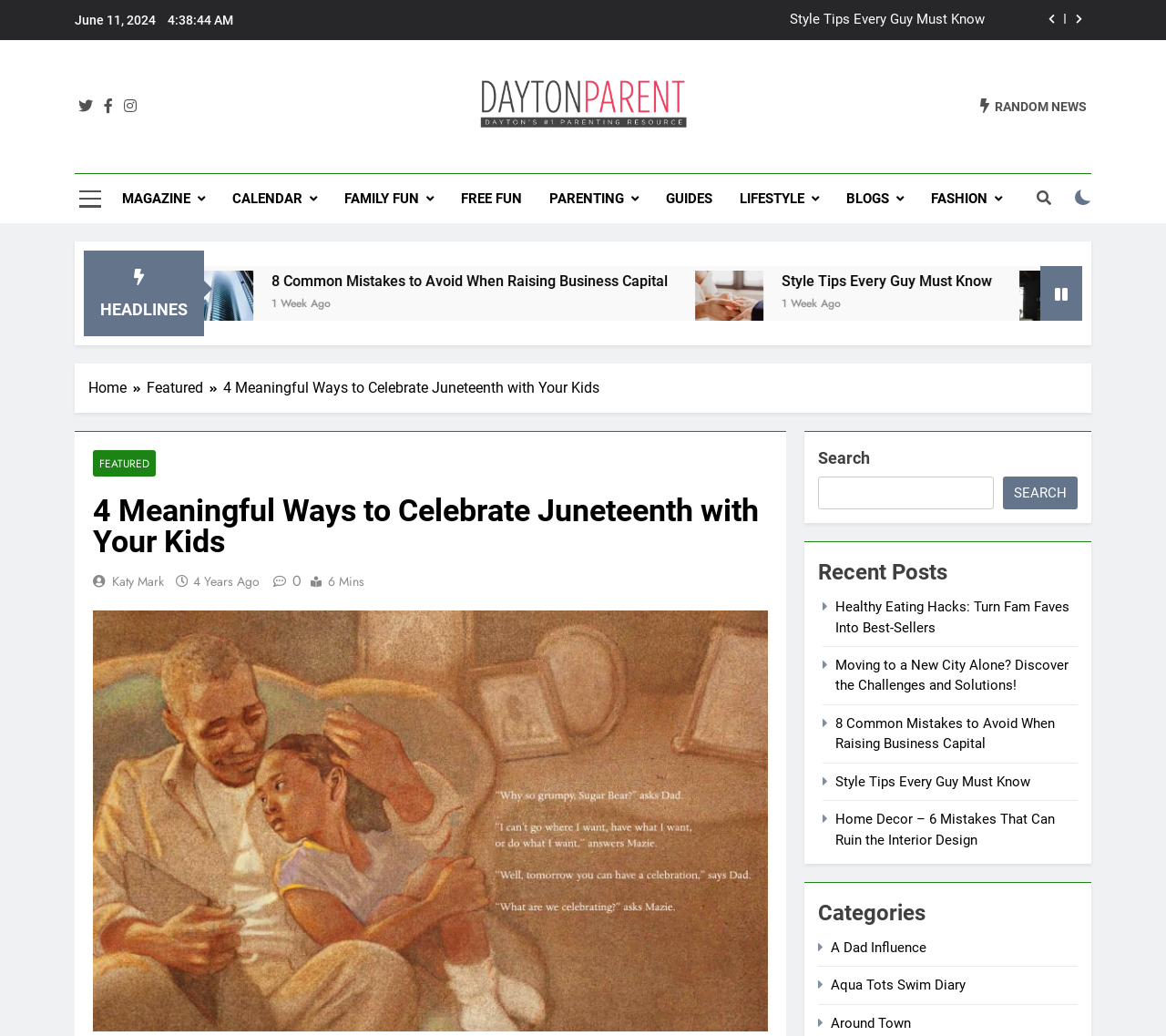Identify the bounding box for the UI element specified in this description: "5 days ago1 day ago". The coordinates must be four float numbers between 0 and 1, formatted as [left, top, right, bottom].

[0.262, 0.283, 0.311, 0.3]